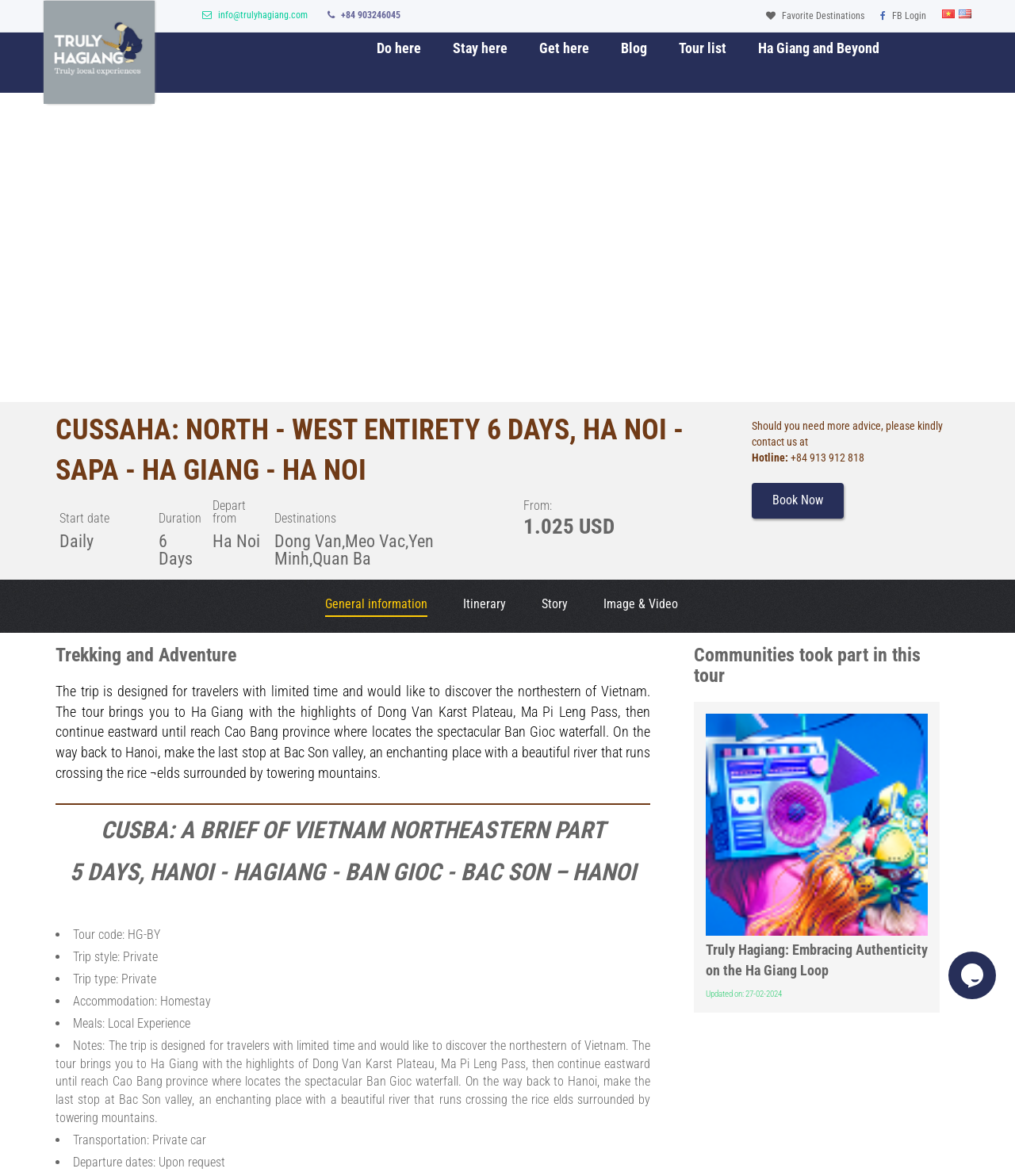Identify the bounding box coordinates of the specific part of the webpage to click to complete this instruction: "Go to Uppsala universitet".

None